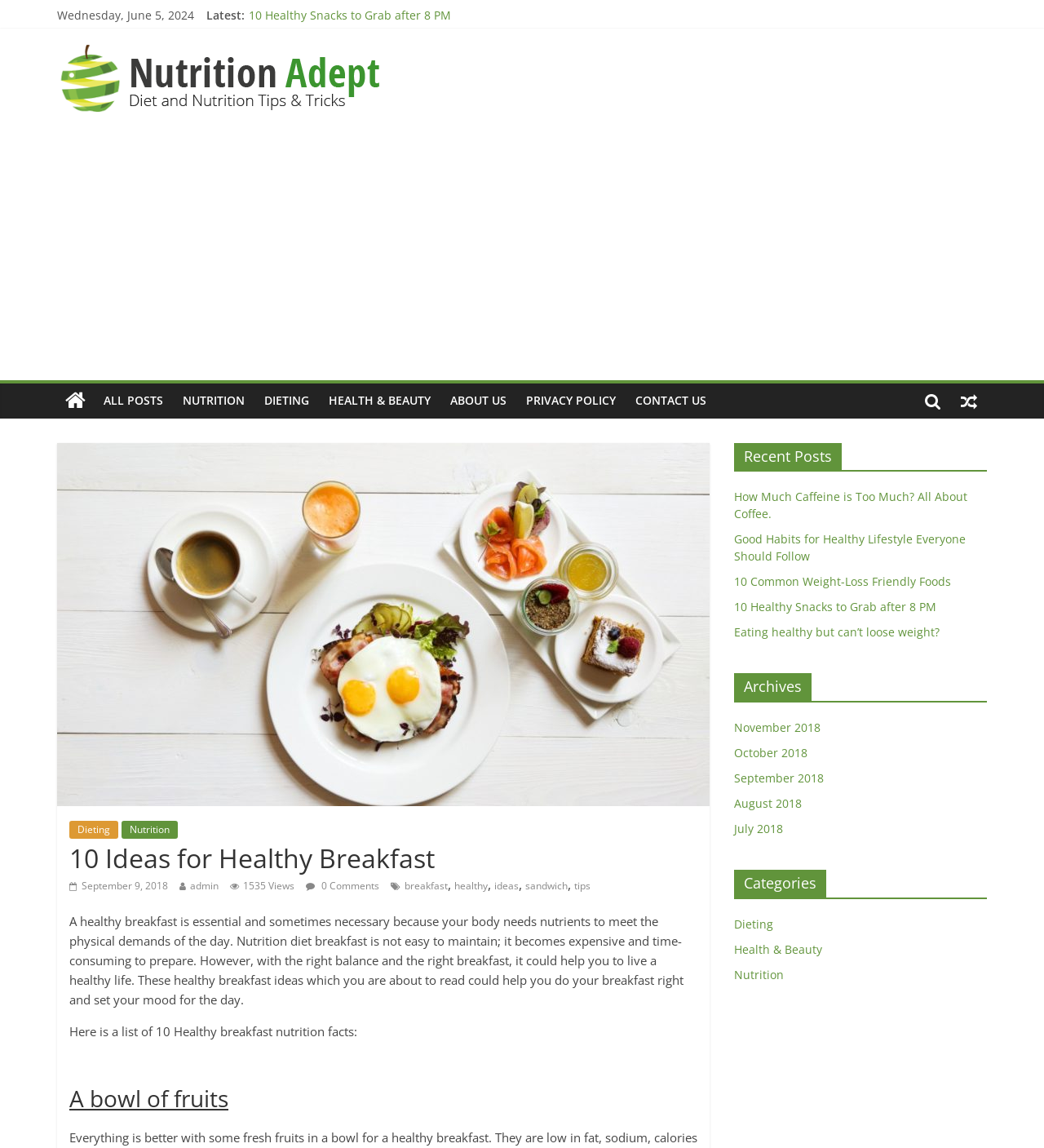Review the image closely and give a comprehensive answer to the question: How many views does the post '10 Ideas for Healthy Breakfast' have?

I found the number of views by looking at the bottom of the post, where it says '1535 Views'.